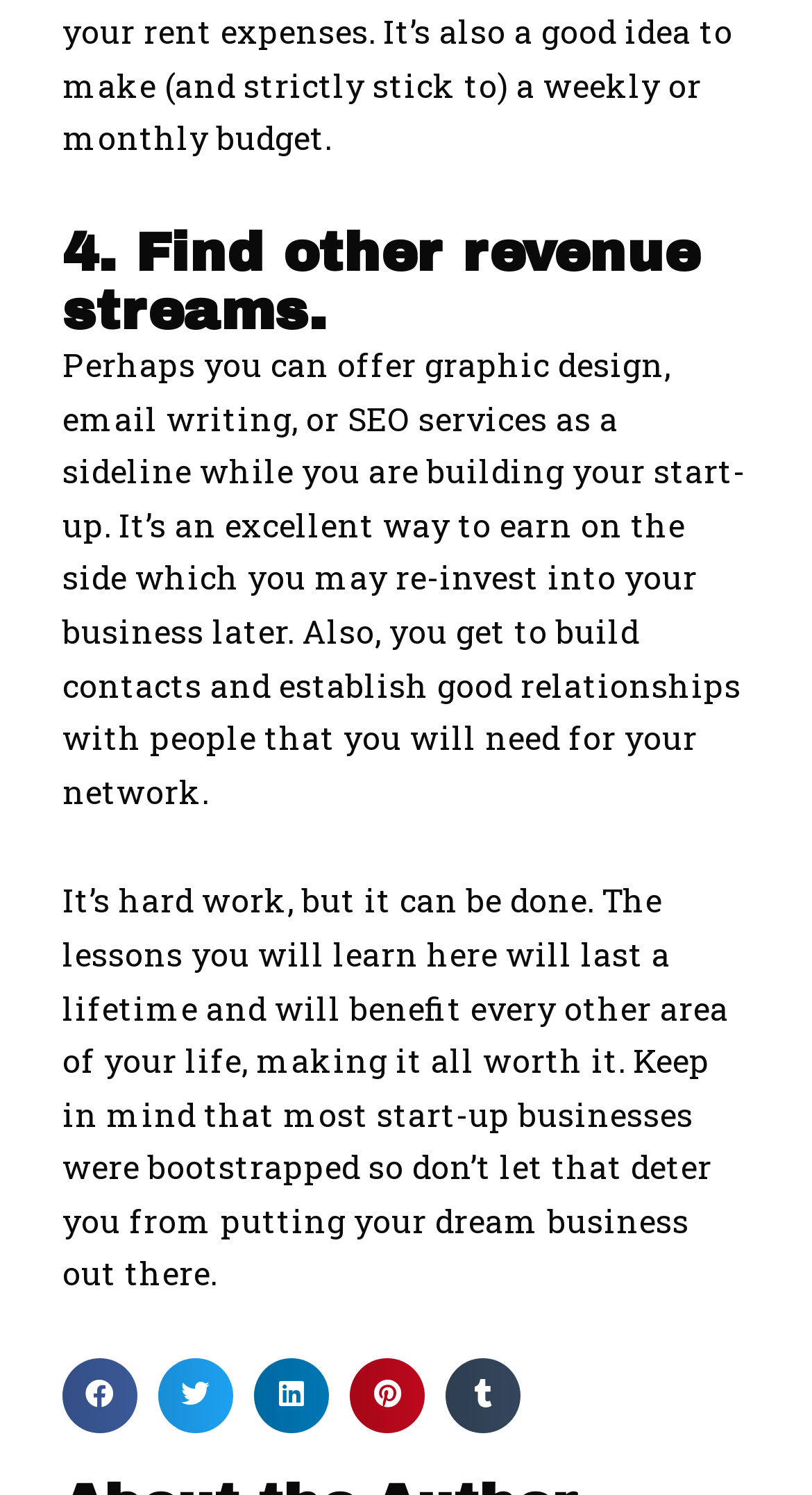How many social media sharing buttons are there?
Please answer the question with as much detail as possible using the screenshot.

There are five social media sharing buttons located at the bottom of the webpage, which are 'Share on facebook', 'Share on twitter', 'Share on linkedin', 'Share on pinterest', and 'Share on tumblr'.